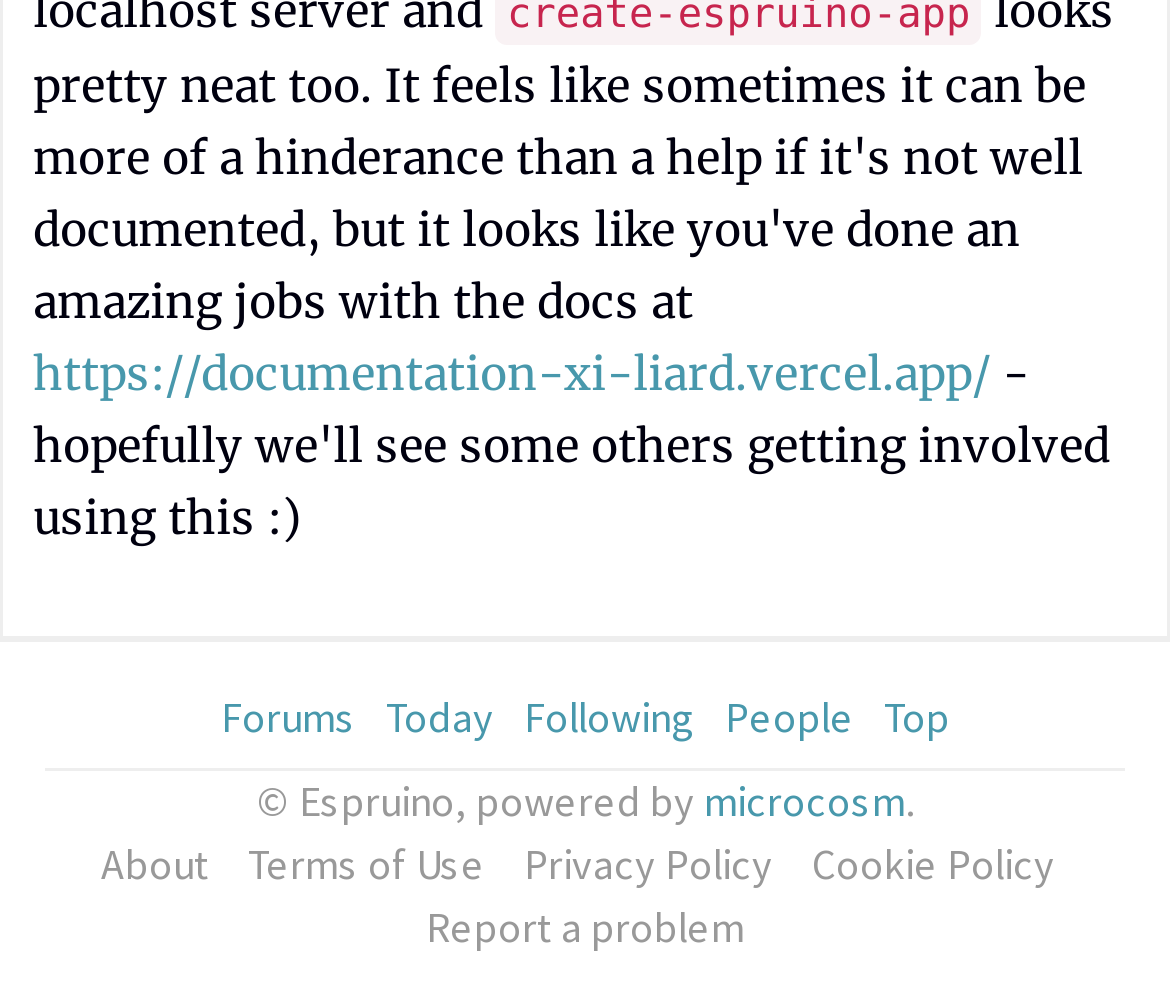Identify the bounding box coordinates for the UI element described as follows: Terms of Use. Use the format (top-left x, top-left y, bottom-right x, bottom-right y) and ensure all values are floating point numbers between 0 and 1.

[0.199, 0.83, 0.427, 0.893]